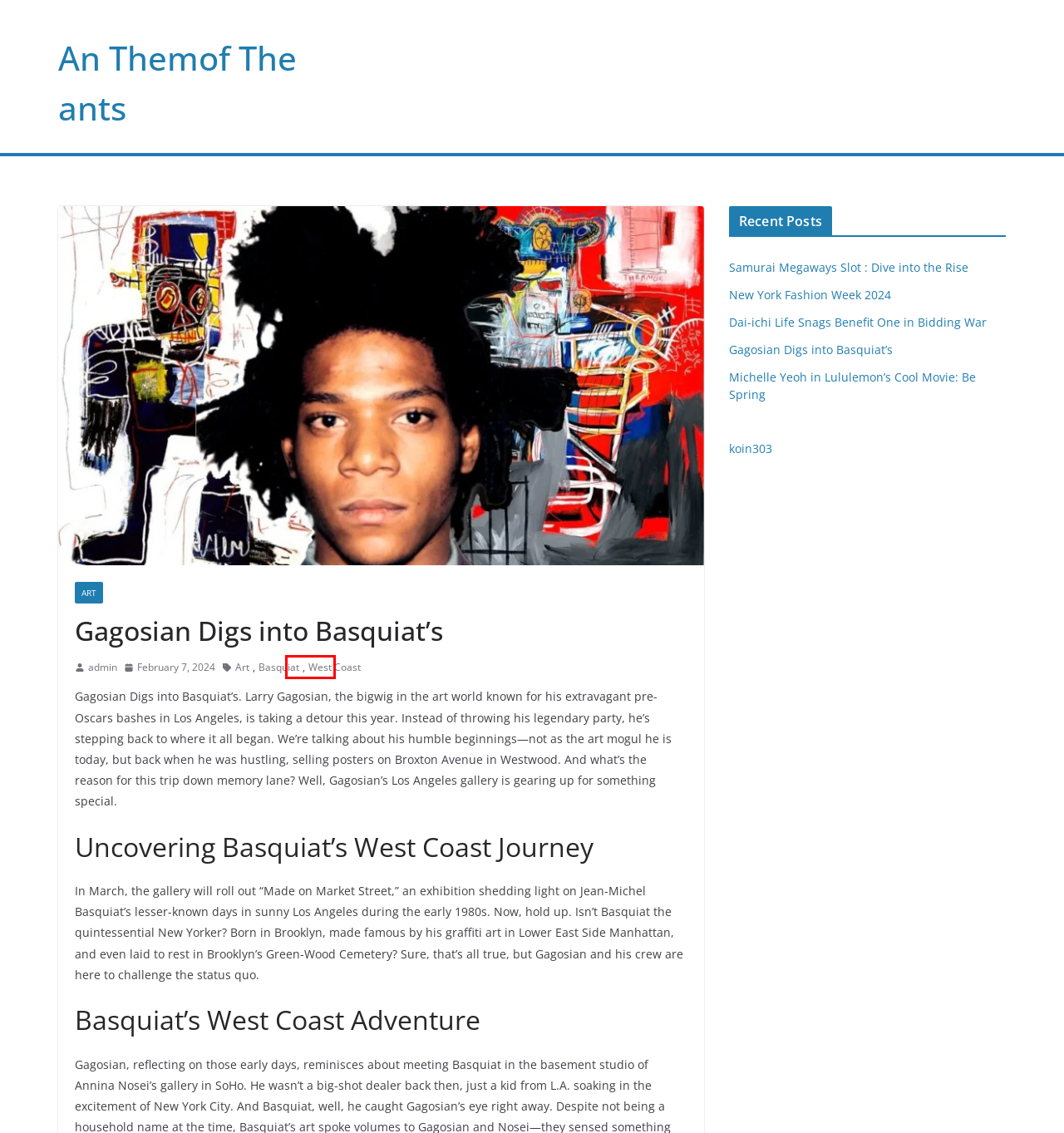You are given a screenshot of a webpage within which there is a red rectangle bounding box. Please choose the best webpage description that matches the new webpage after clicking the selected element in the bounding box. Here are the options:
A. Samurai Megaways Slot : Dive into the Rise - An Themof The ants
B. Dai-ichi Life Snags Benefit One in Bidding War - An Themof The ants
C. Basquiat Archives - An Themof The ants
D. West Coast Archives - An Themof The ants
E. Michelle Yeoh in Lululemon's Cool Movie: Be Spring - An Themof The ants
F. New York Fashion Week 2024 - An Themof The ants
G. An Themof The ants -
H. admin, Author at An Themof The ants

D